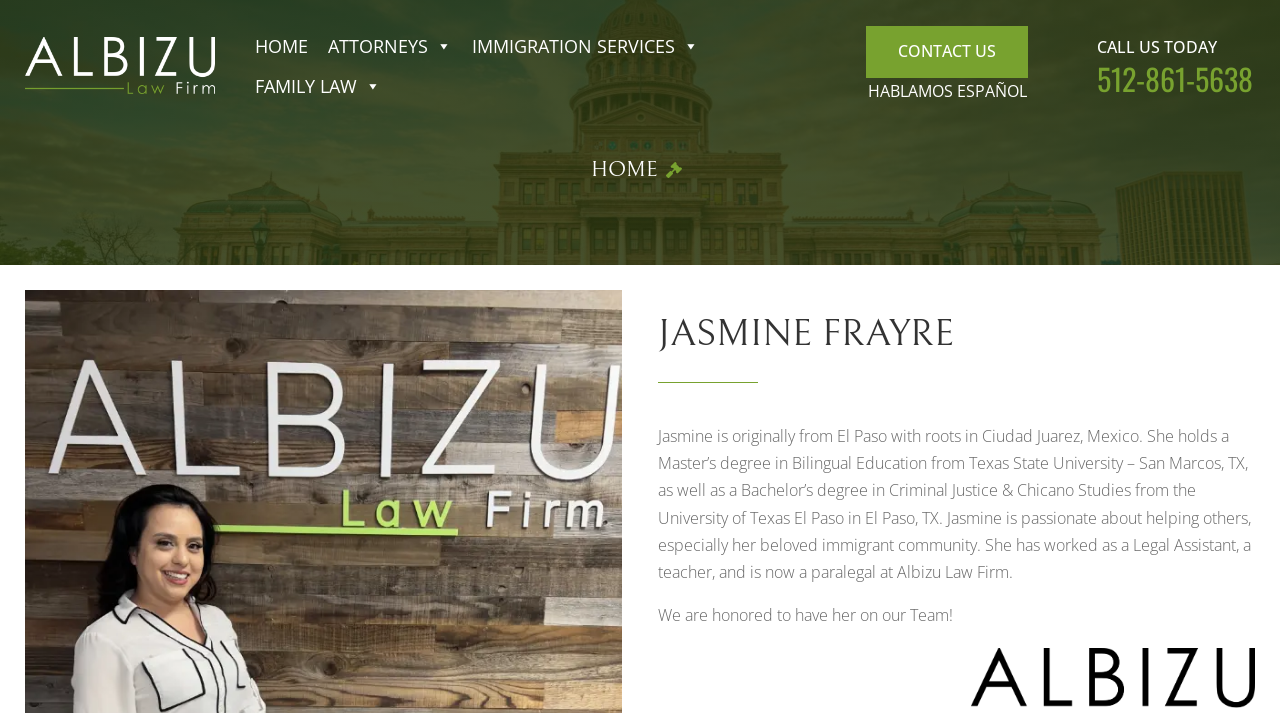Reply to the question below using a single word or brief phrase:
What is Jasmine's role at Albizu Law Firm?

Paralegal